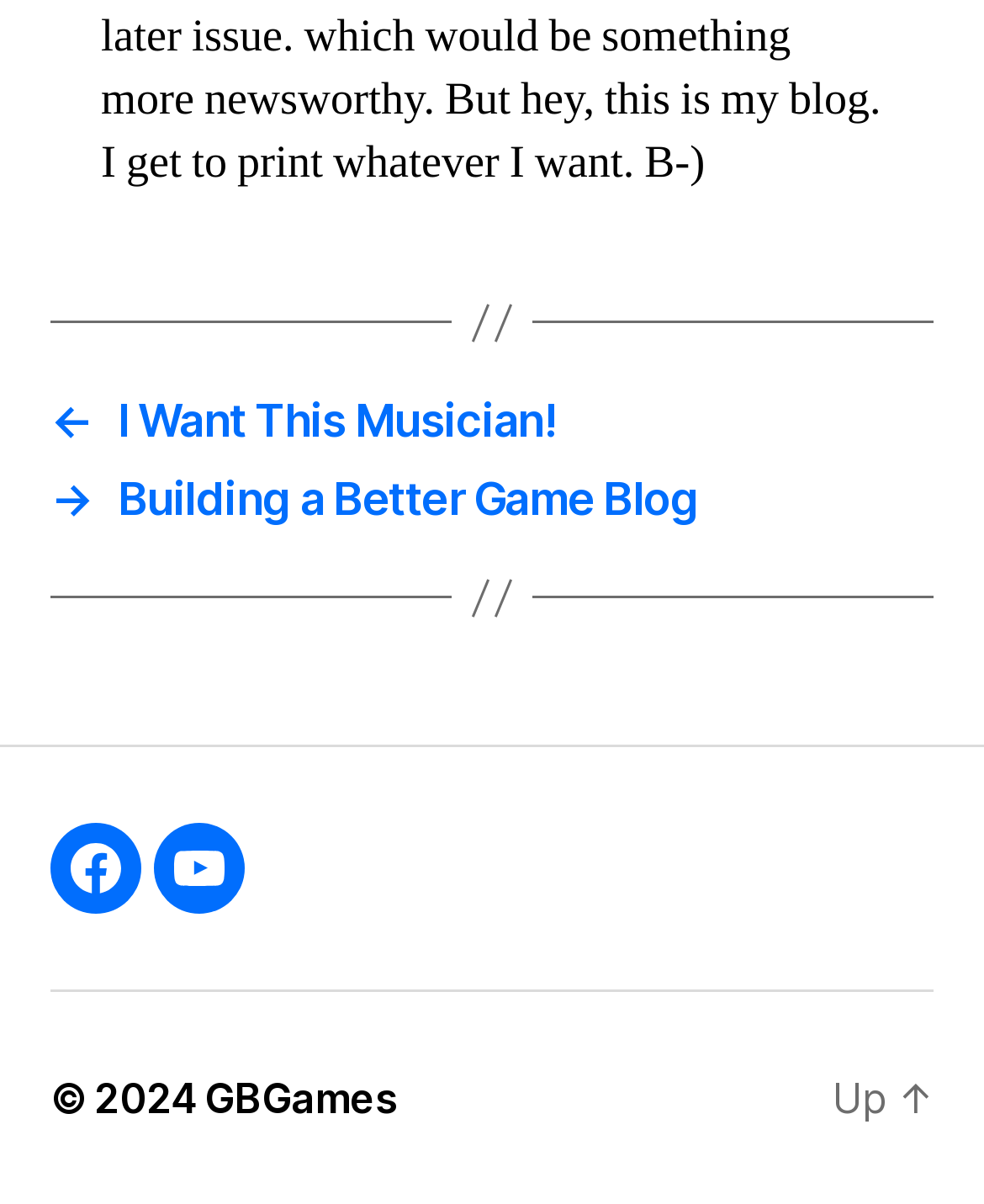What is the name of the blog? Observe the screenshot and provide a one-word or short phrase answer.

GBGames